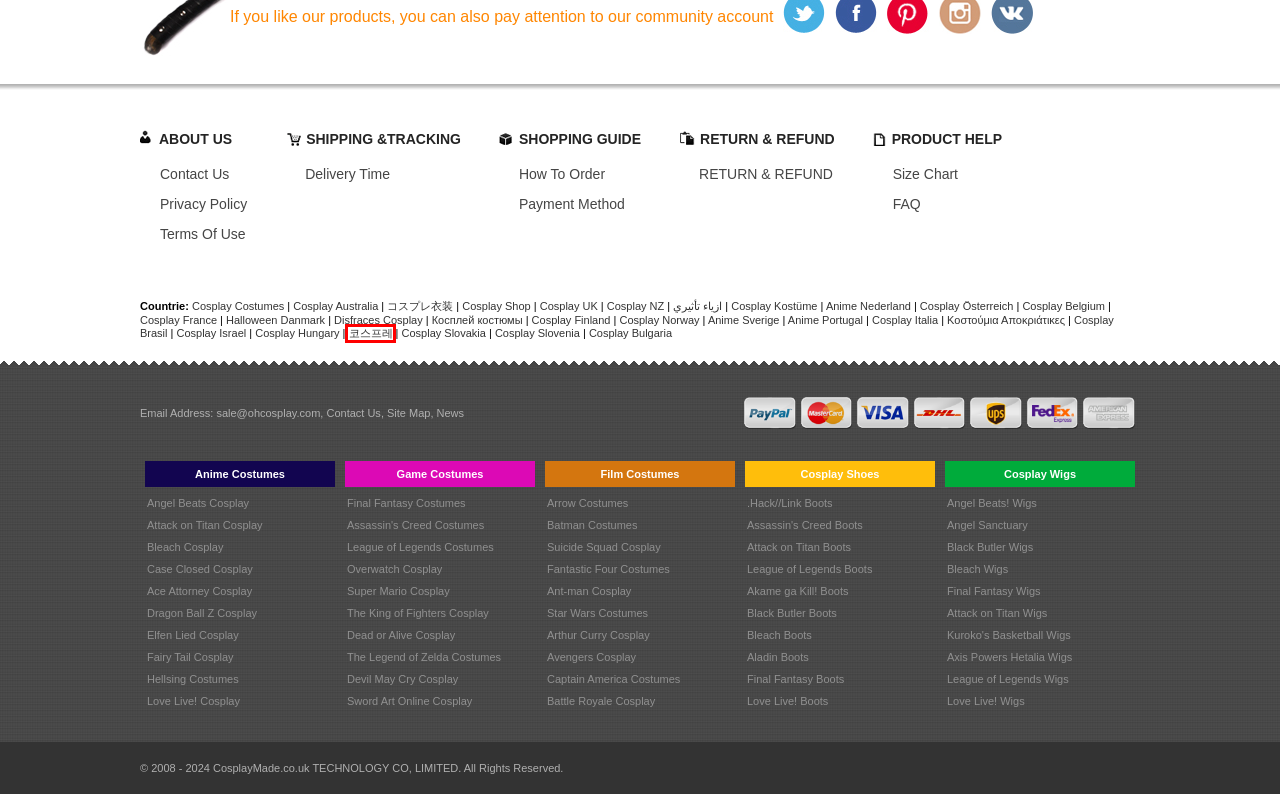Consider the screenshot of a webpage with a red bounding box and select the webpage description that best describes the new page that appears after clicking the element inside the red box. Here are the candidates:
A. Sale Bleach Cosplay Wigs Shop UK
B. Super Mario Cosplay Costumes Uniform Shop UK
C. Sale Axis Powers Hetalia Cosplay Wigs Shop UK
D. Trajes Carnaval | Trajes Halloween | Trajes Cosplay  - CosplayMade
E. Cosplay Kostymer | Karneval Kostymer - Norge CosplayMade Butikk
F. Sale Angel Beats! Cosplay Wigs Shop UK
G. 코스프레 의상 & 애니메이션 의상 & 할로윈 의상 - CosplayMade
H. Batman Cosplay Costumes Uniform Shop UK

G